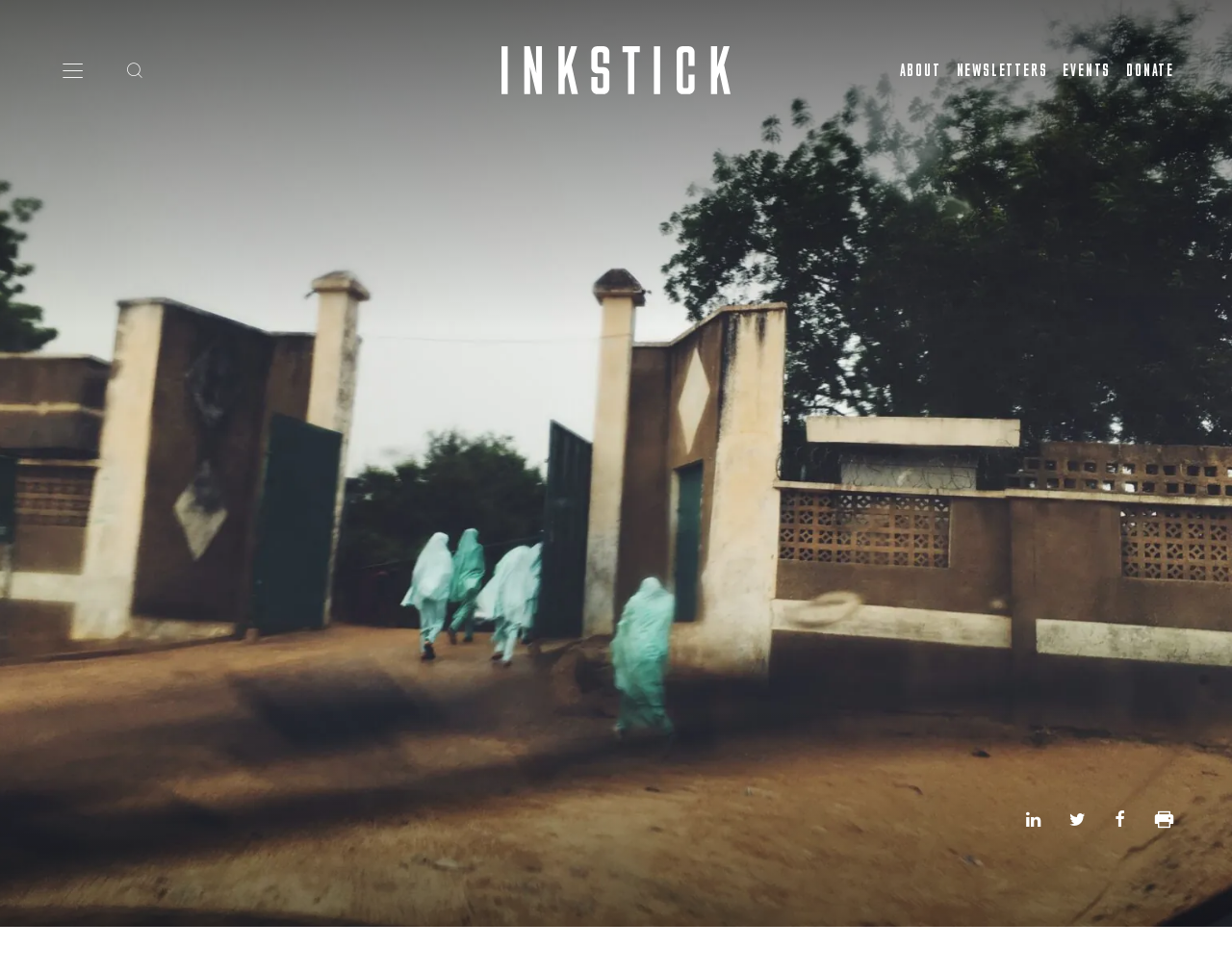Determine the main headline from the webpage and extract its text.

Nigeria’s Forgotten Minority